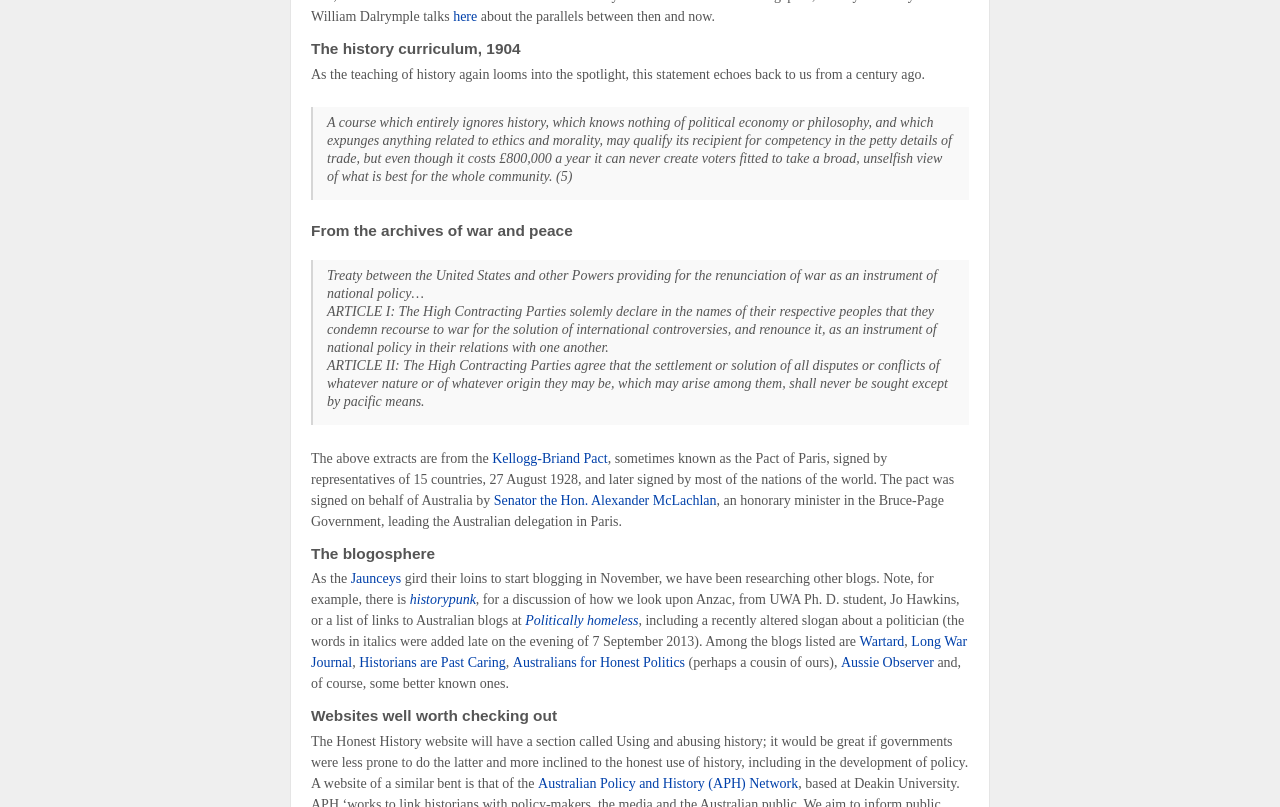Review the image closely and give a comprehensive answer to the question: What is the name of the network similar to Honest History?

The name of the network similar to Honest History is the Australian Policy and History (APH) Network, which is mentioned in the text 'A website of a similar bent is that of the Australian Policy and History (APH) Network' on the webpage.